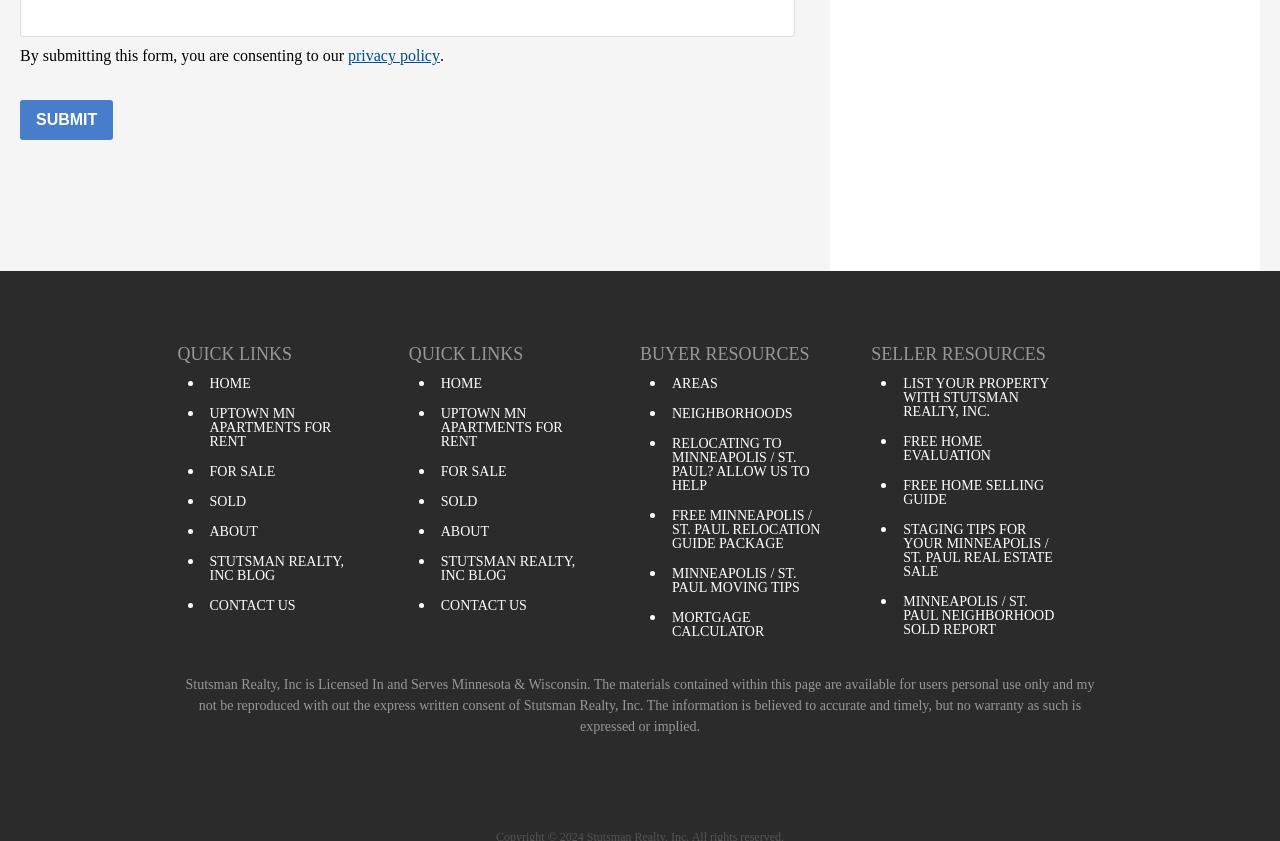What is the purpose of the 'SELLER RESOURCES' section?
Using the details from the image, give an elaborate explanation to answer the question.

The 'SELLER RESOURCES' section contains links related to selling properties, such as 'LIST YOUR PROPERTY WITH STUTSMAN REALTY, INC.', 'FREE HOME EVALUATION', and 'STAGING TIPS FOR YOUR MINNEAPOLIS / ST. PAUL REAL ESTATE SALE'.